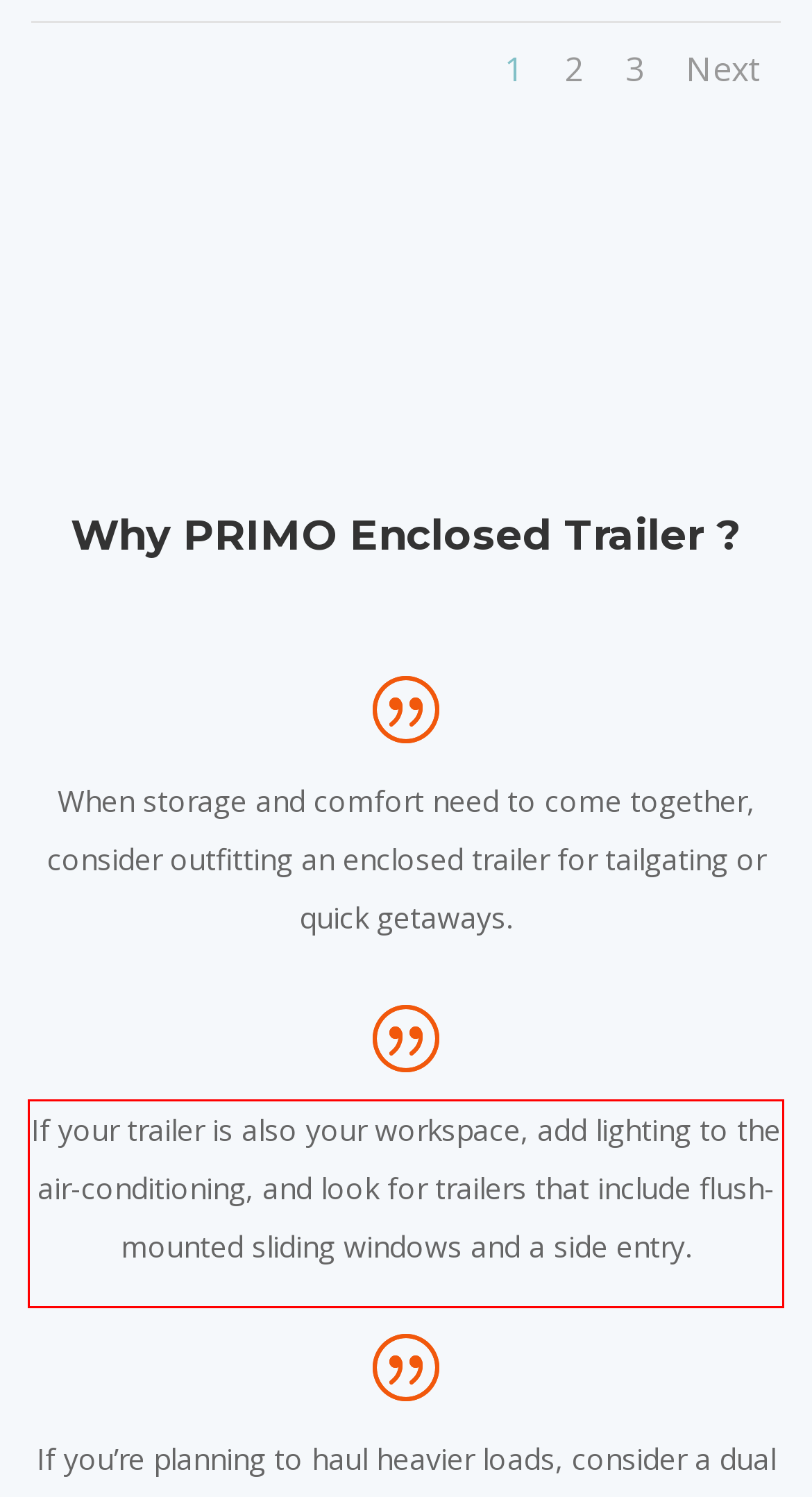Extract and provide the text found inside the red rectangle in the screenshot of the webpage.

If your trailer is also your workspace, add lighting to the air-conditioning, and look for trailers that include flush-mounted sliding windows and a side entry.